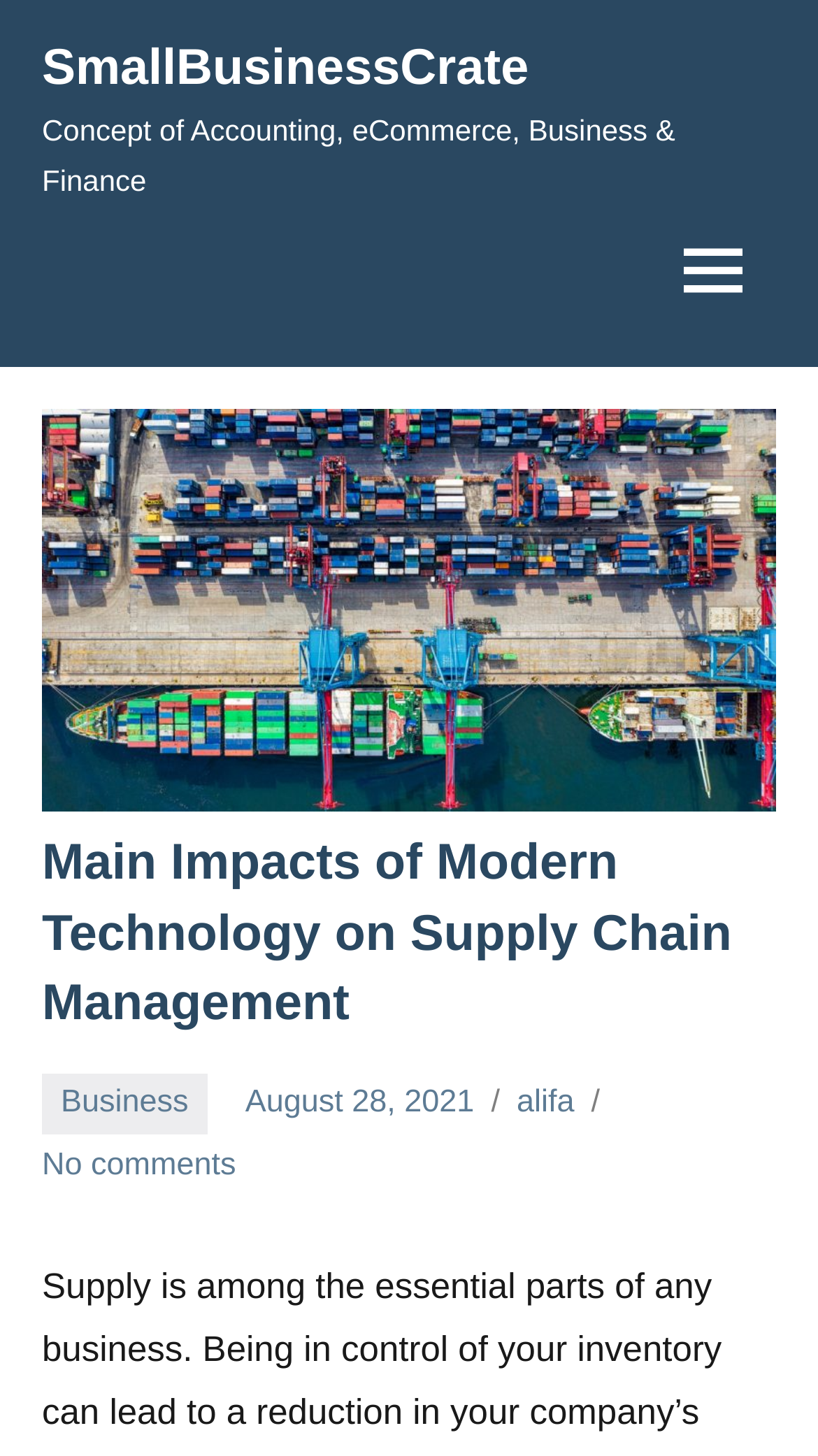When was the article published?
Look at the image and provide a detailed response to the question.

I found the publication date of the article by looking at the link 'August 28, 2021' located near the top of the page, which indicates the date the article was published.